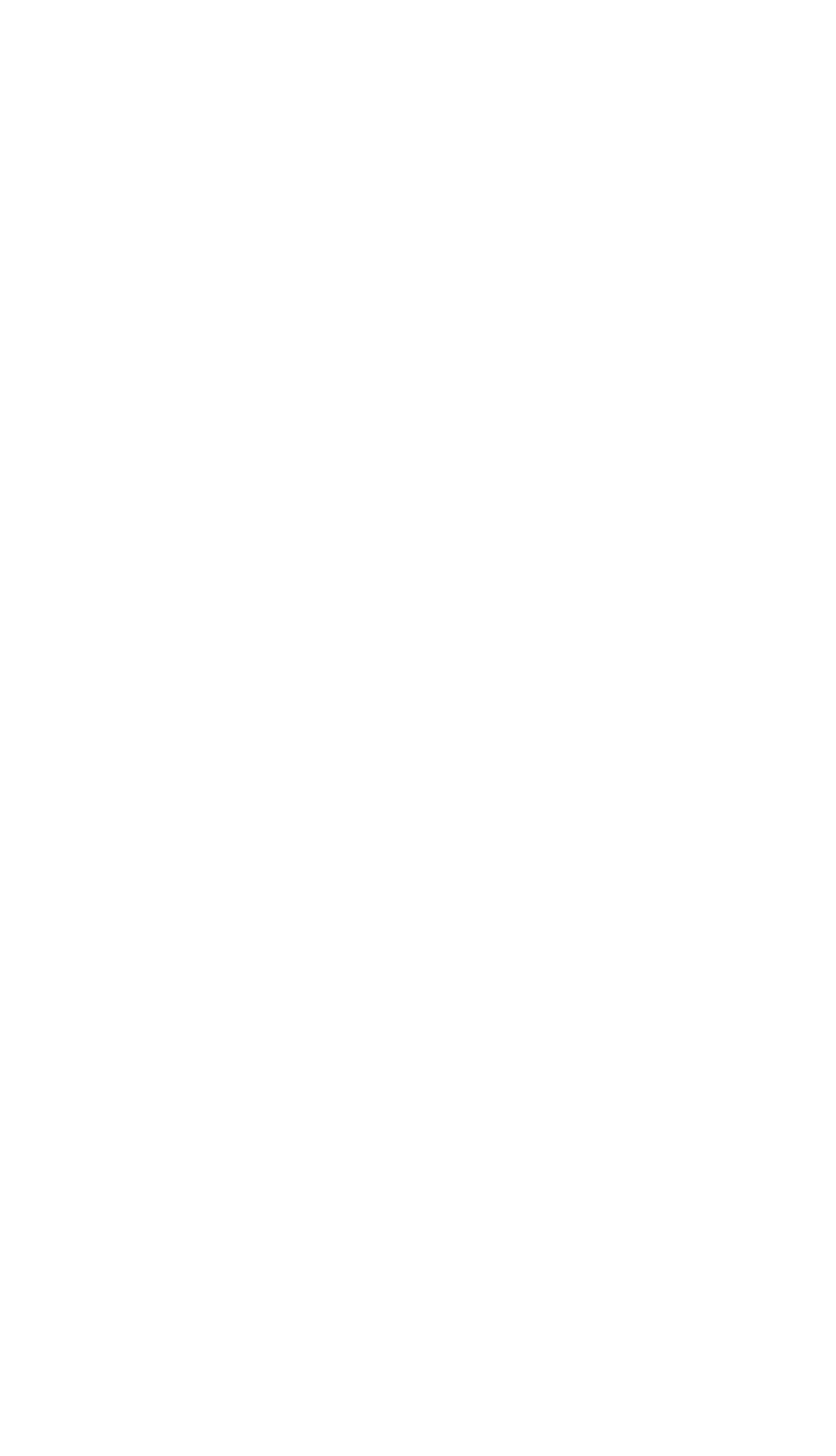Identify the bounding box for the described UI element: "‹ Austrian Glaciers Likely ...".

[0.077, 0.729, 0.536, 0.759]